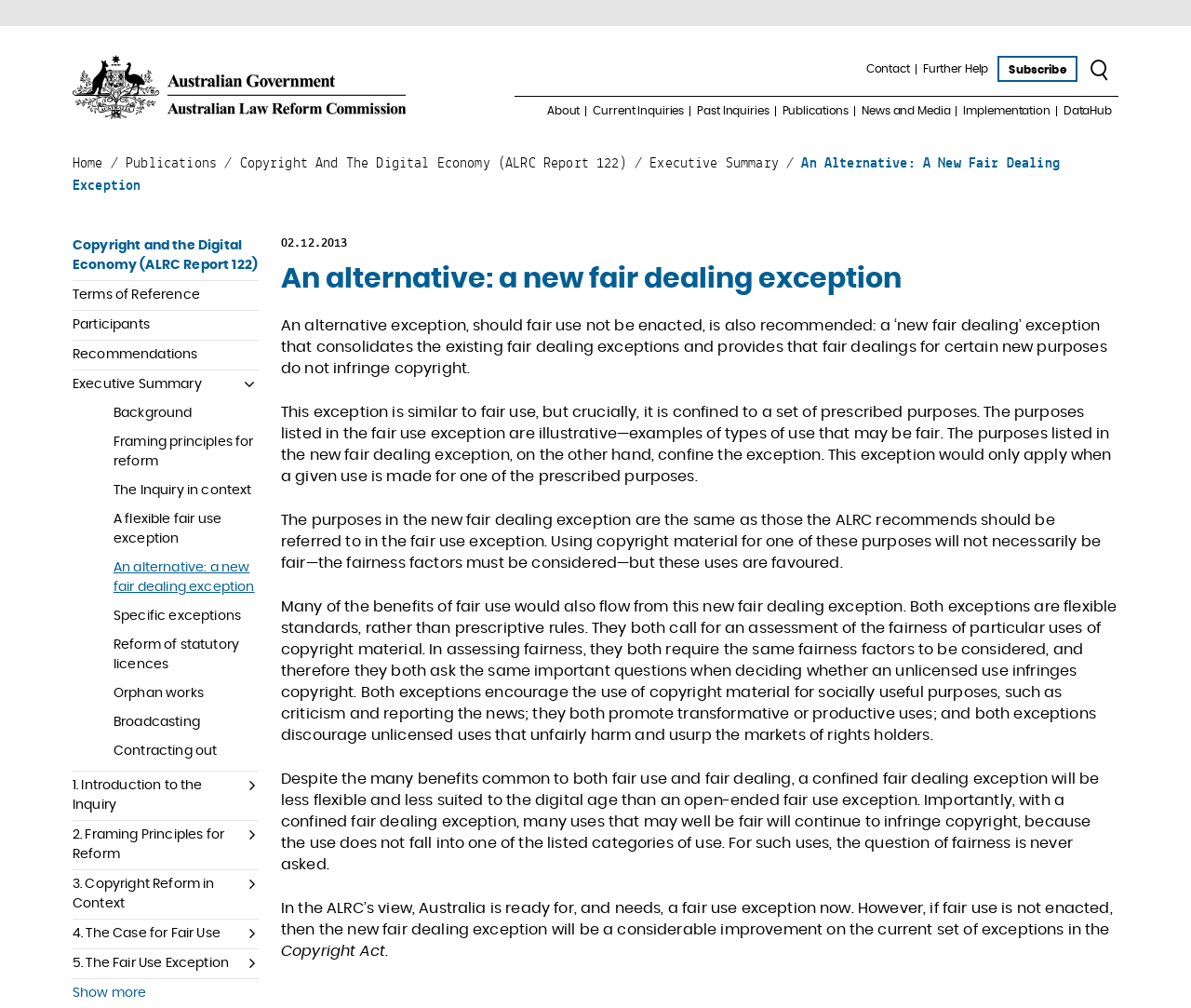Highlight the bounding box coordinates of the region I should click on to meet the following instruction: "Search for something".

[0.909, 0.055, 0.937, 0.082]